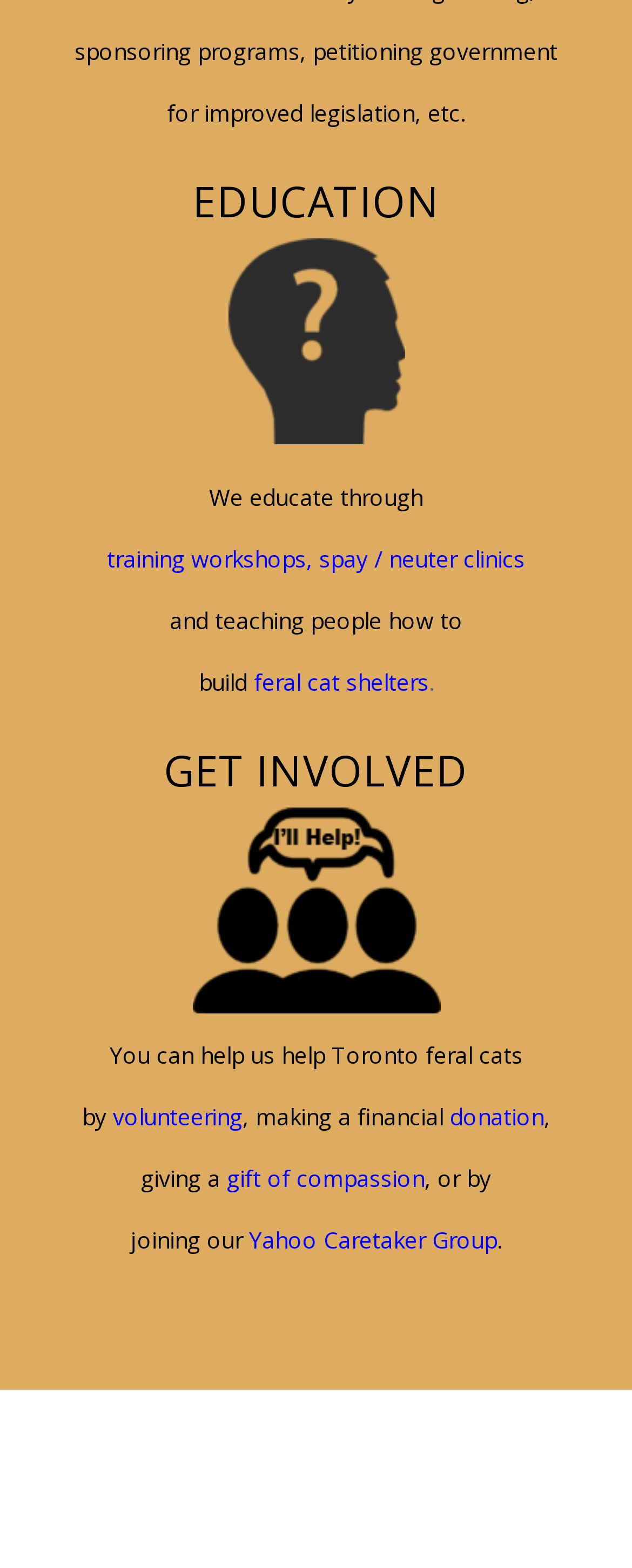How can one get involved with the organization?
Based on the visual content, answer with a single word or a brief phrase.

Volunteering, donation, etc.